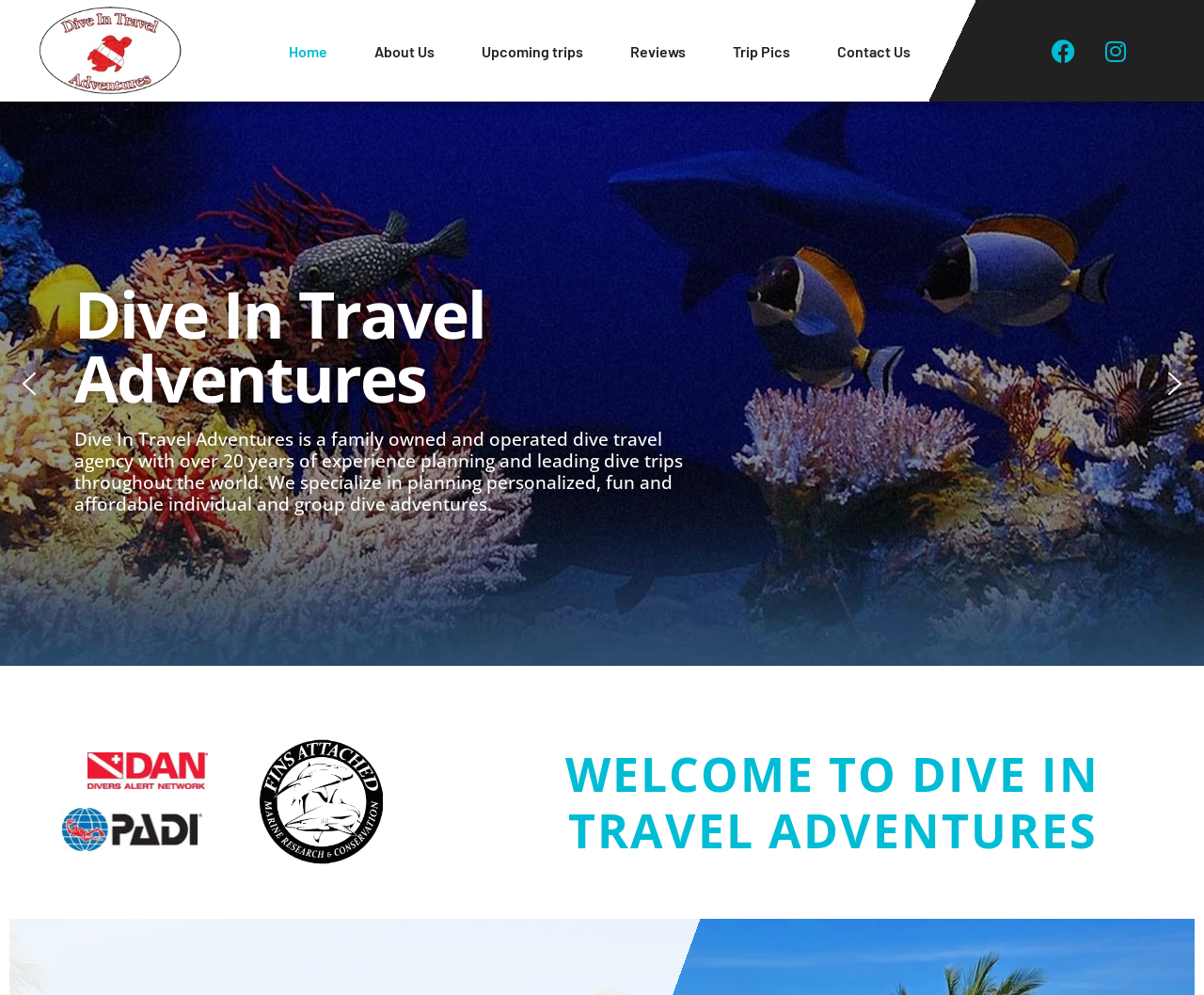Using the element description provided, determine the bounding box coordinates in the format (top-left x, top-left y, bottom-right x, bottom-right y). Ensure that all values are floating point numbers between 0 and 1. Element description: aria-label="previous arrow"

[0.012, 0.371, 0.037, 0.401]